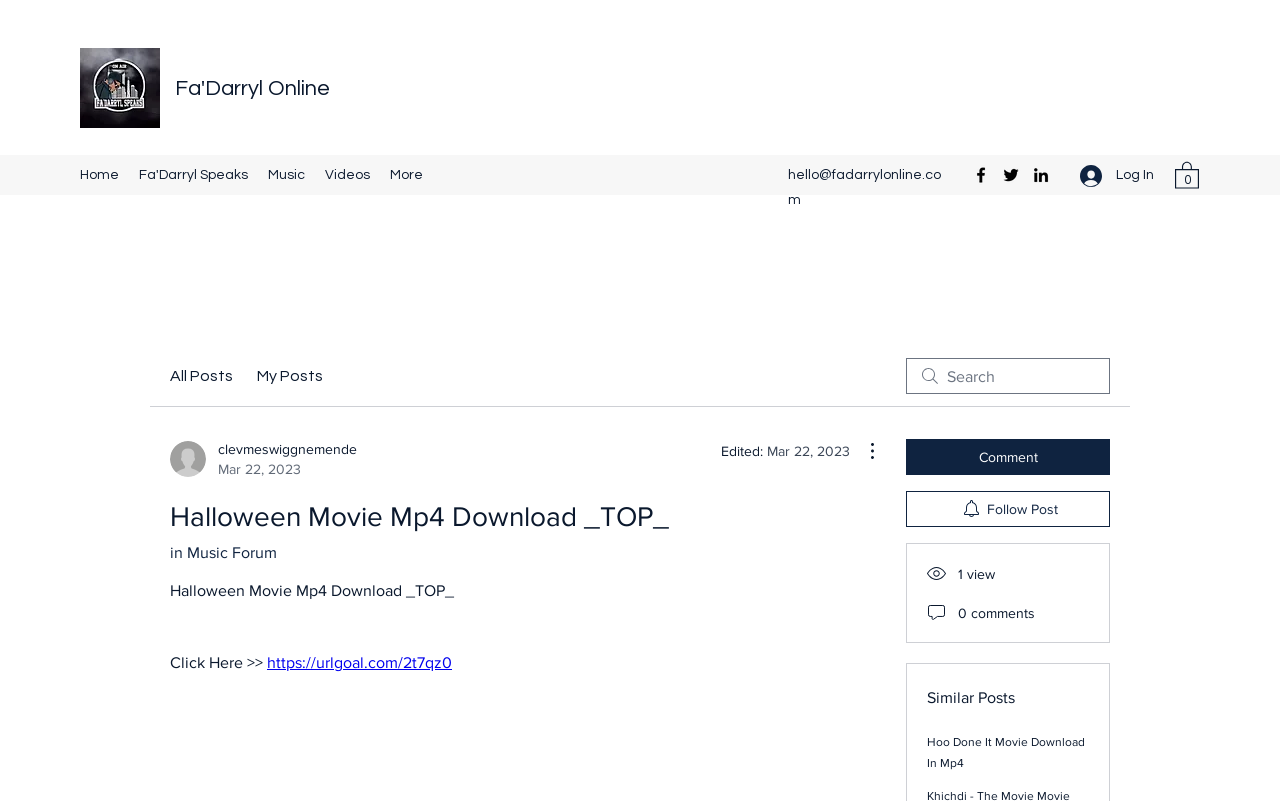Please identify the bounding box coordinates of the clickable area that will allow you to execute the instruction: "Click on the 'Hoo Done It Movie Download In Mp4' link".

[0.724, 0.918, 0.848, 0.961]